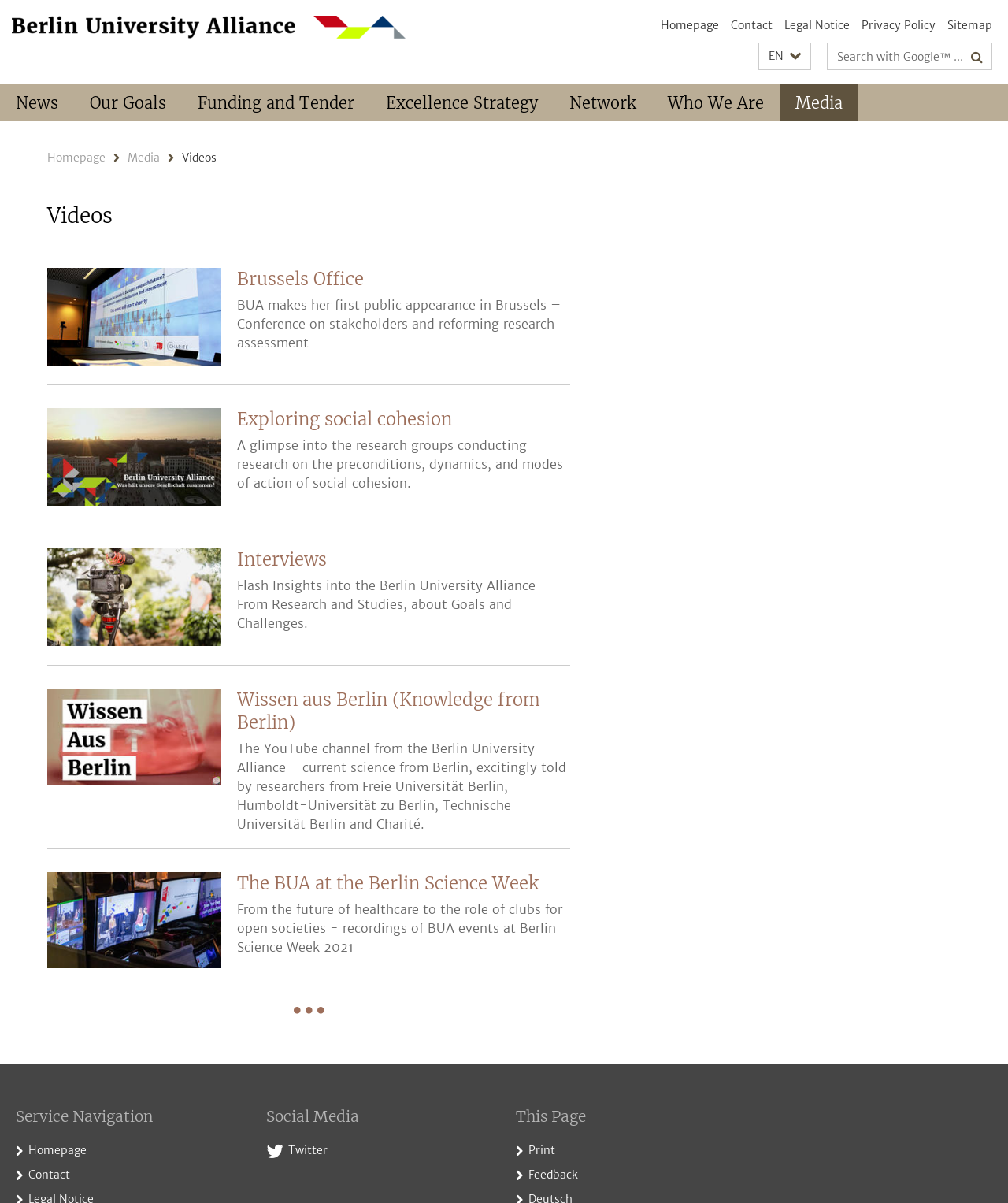Provide a brief response to the question below using a single word or phrase: 
How many social media links are at the bottom?

1